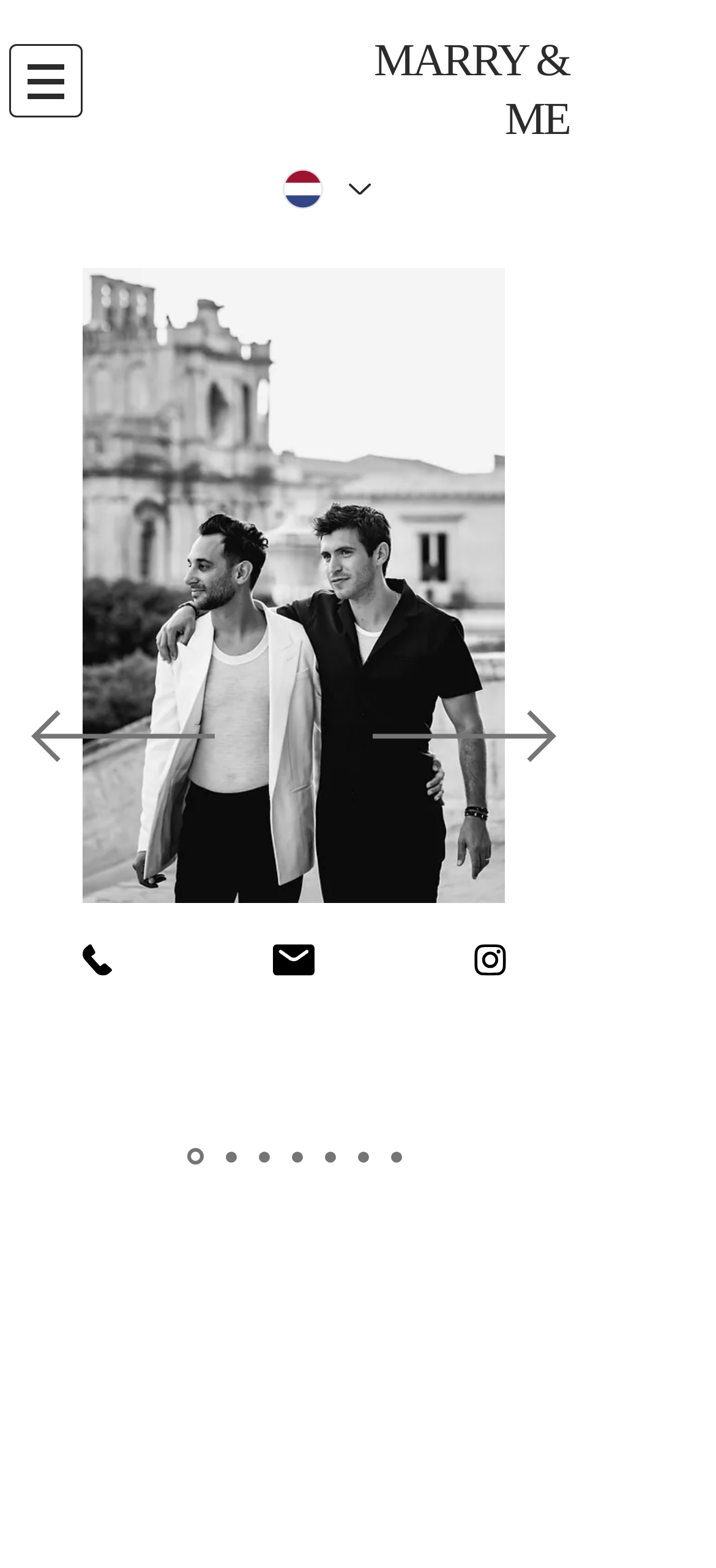Determine the bounding box coordinates of the clickable region to carry out the instruction: "View Charis's wedding photographer profile".

[0.156, 0.897, 0.574, 0.918]